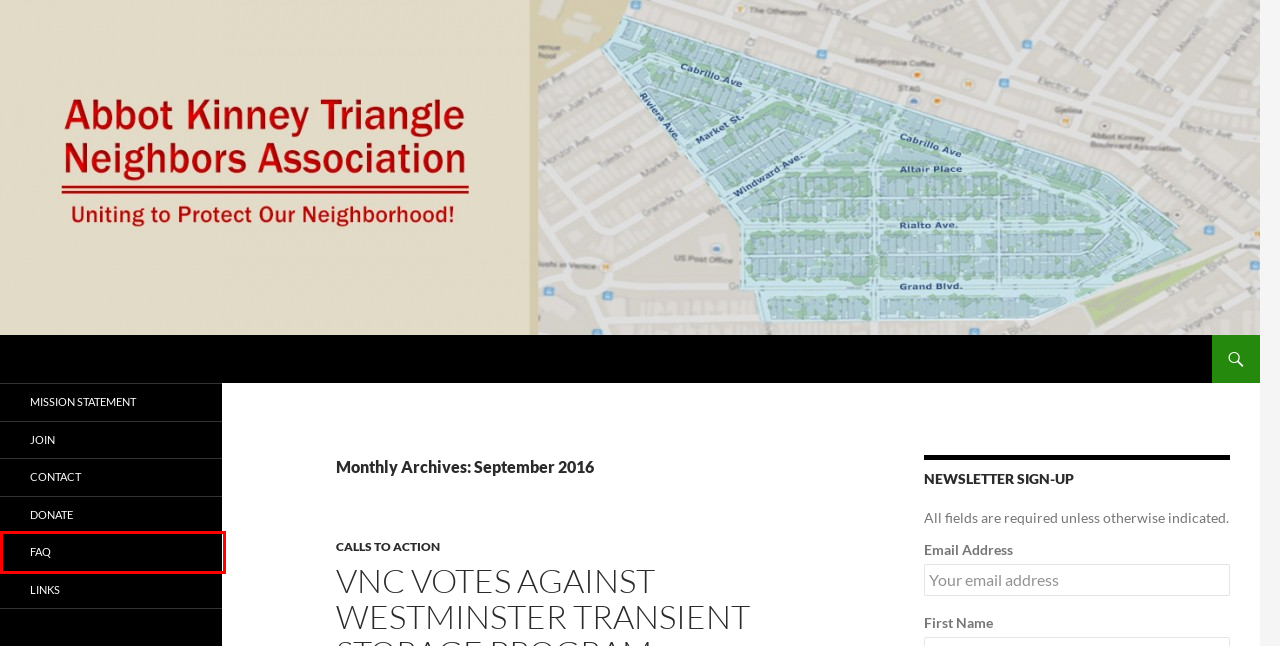You are looking at a webpage screenshot with a red bounding box around an element. Pick the description that best matches the new webpage after interacting with the element in the red bounding box. The possible descriptions are:
A. Abbot Kinney Triangle Neighbors Association | Uniting to Protect Our Neighborhood
B. FAQ | Abbot Kinney Triangle Neighbors Association
C. Mission Statement | Abbot Kinney Triangle Neighbors Association
D. Contact | Abbot Kinney Triangle Neighbors Association
E. Calls to Action | Abbot Kinney Triangle Neighbors Association
F. Join | Abbot Kinney Triangle Neighbors Association
G. Links | Abbot Kinney Triangle Neighbors Association
H. Donate | Abbot Kinney Triangle Neighbors Association

B